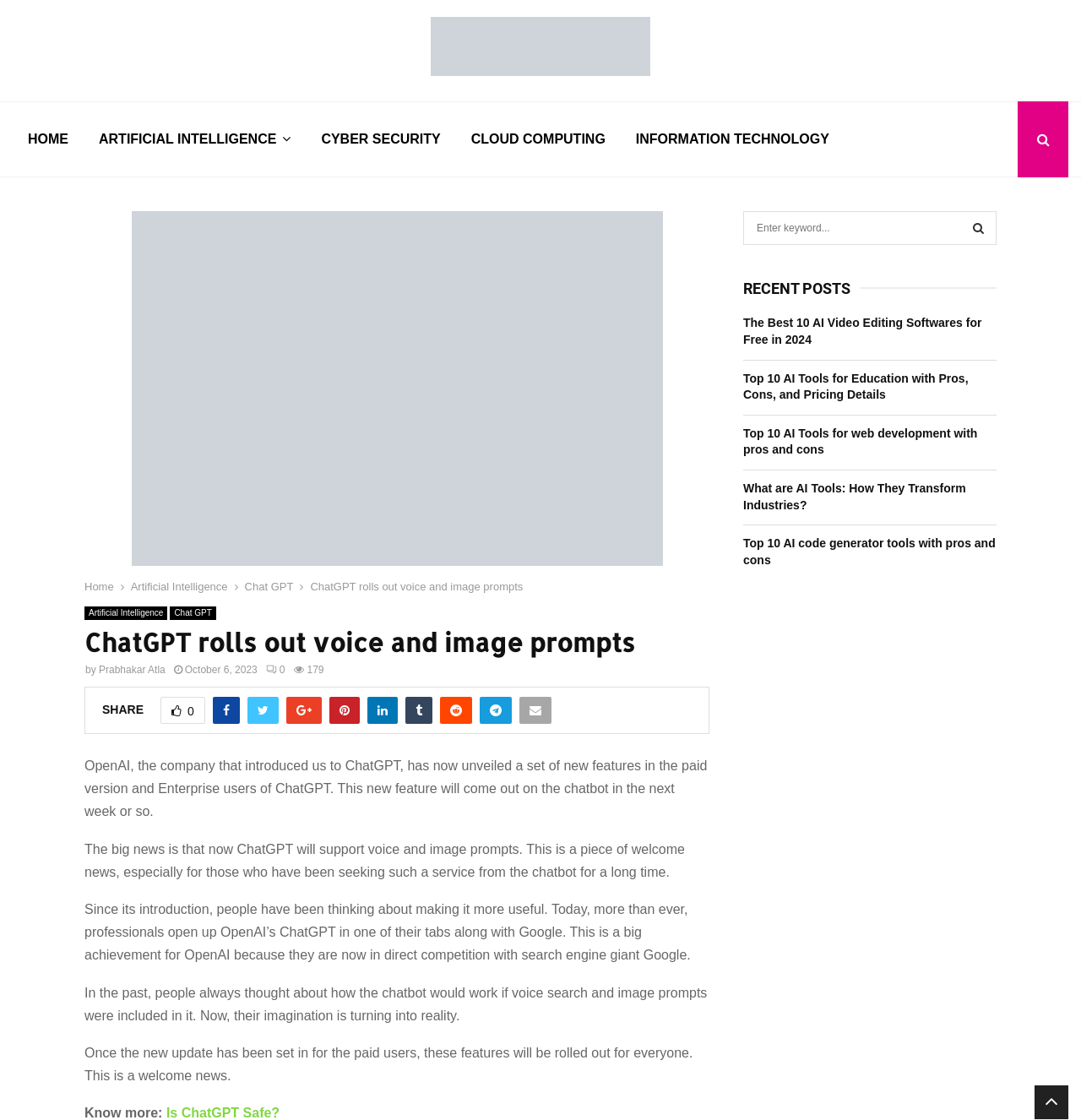Pinpoint the bounding box coordinates of the element you need to click to execute the following instruction: "Click on the 'ARTIFICIAL INTELLIGENCE' link". The bounding box should be represented by four float numbers between 0 and 1, in the format [left, top, right, bottom].

[0.077, 0.09, 0.283, 0.158]